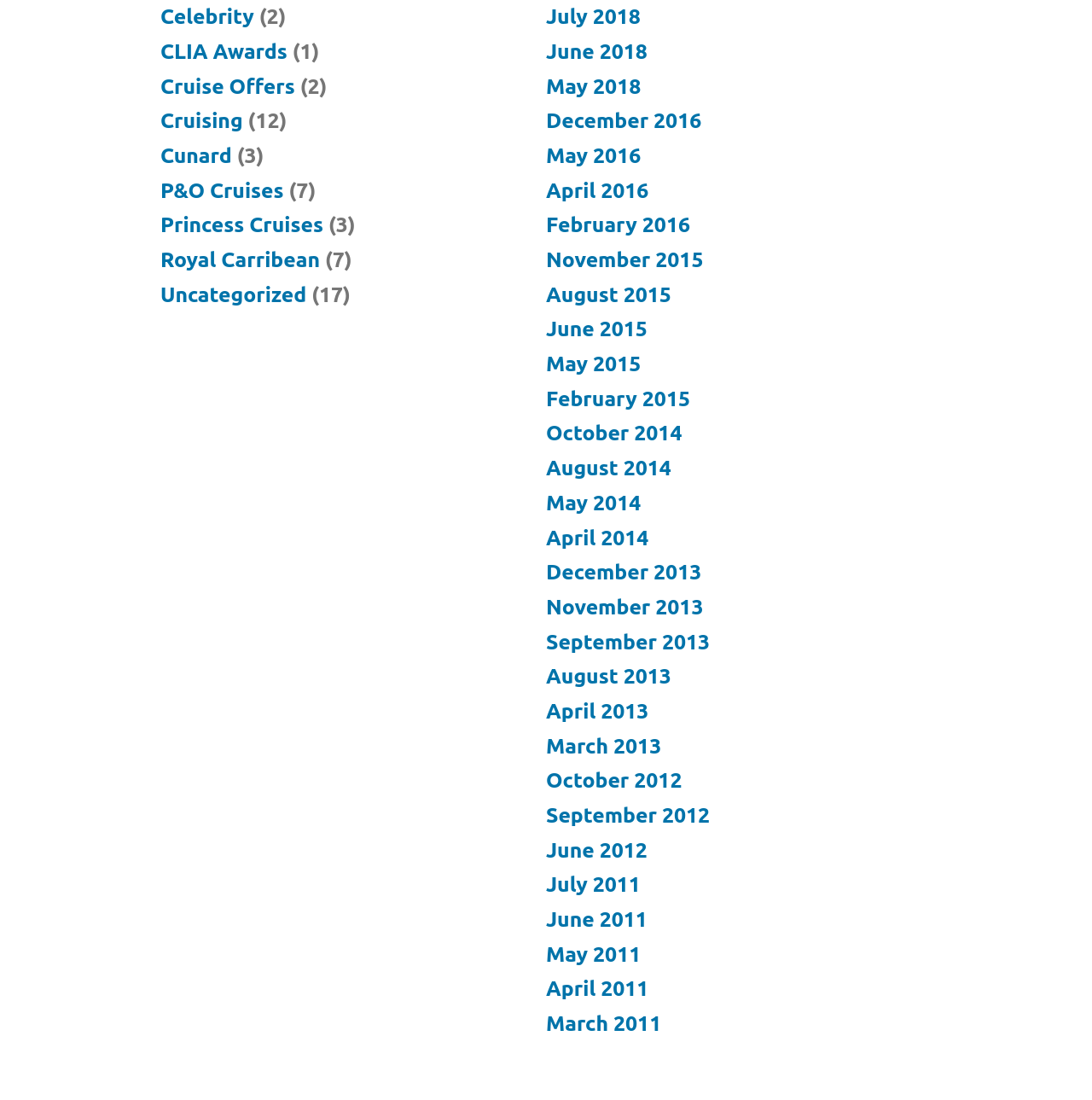What is the earliest month listed?
Please use the image to deliver a detailed and complete answer.

I looked at the links with month and year information and found the earliest one to be 'October 2012'.